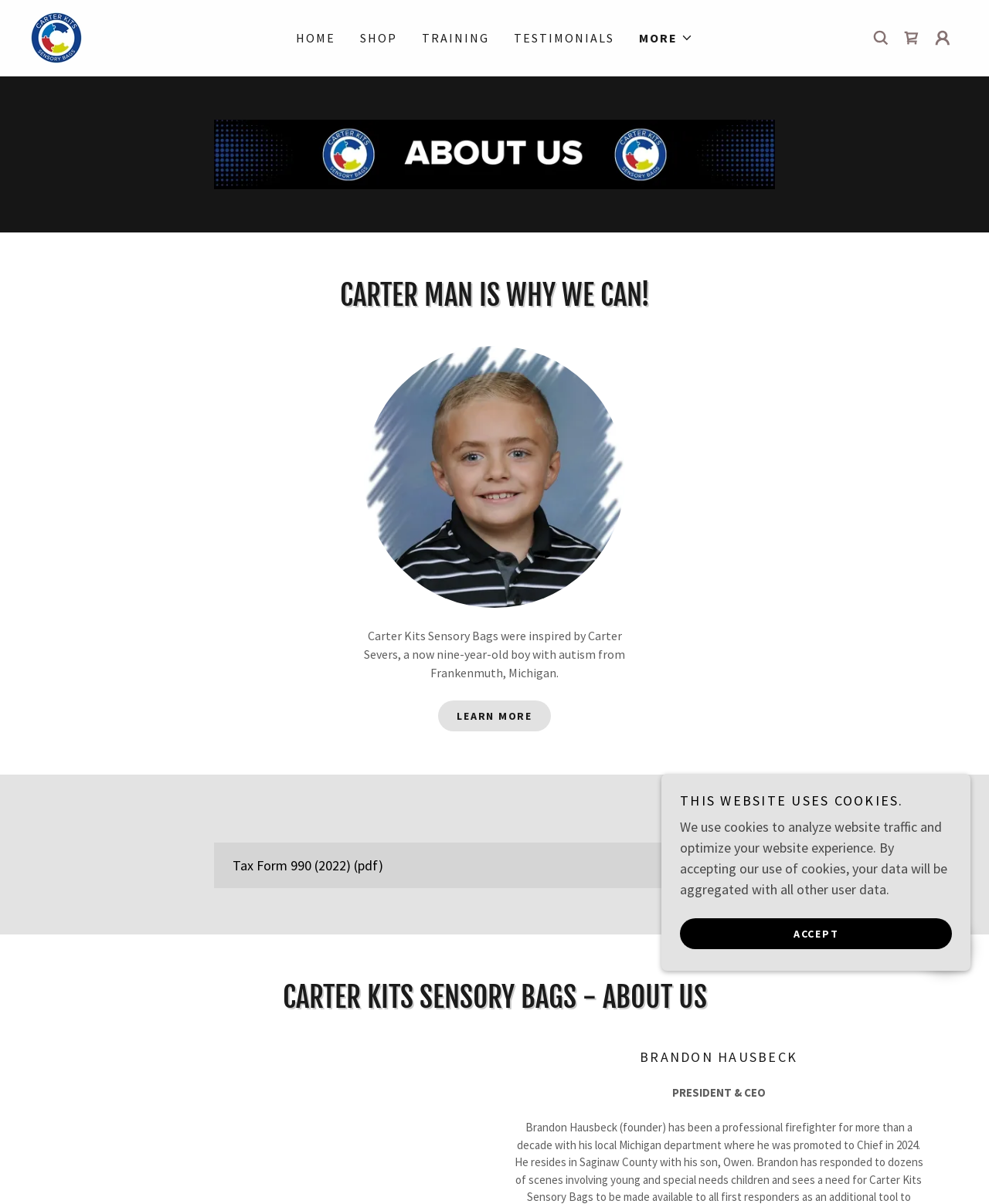Provide your answer in a single word or phrase: 
What is the name of the company?

Carter Kits